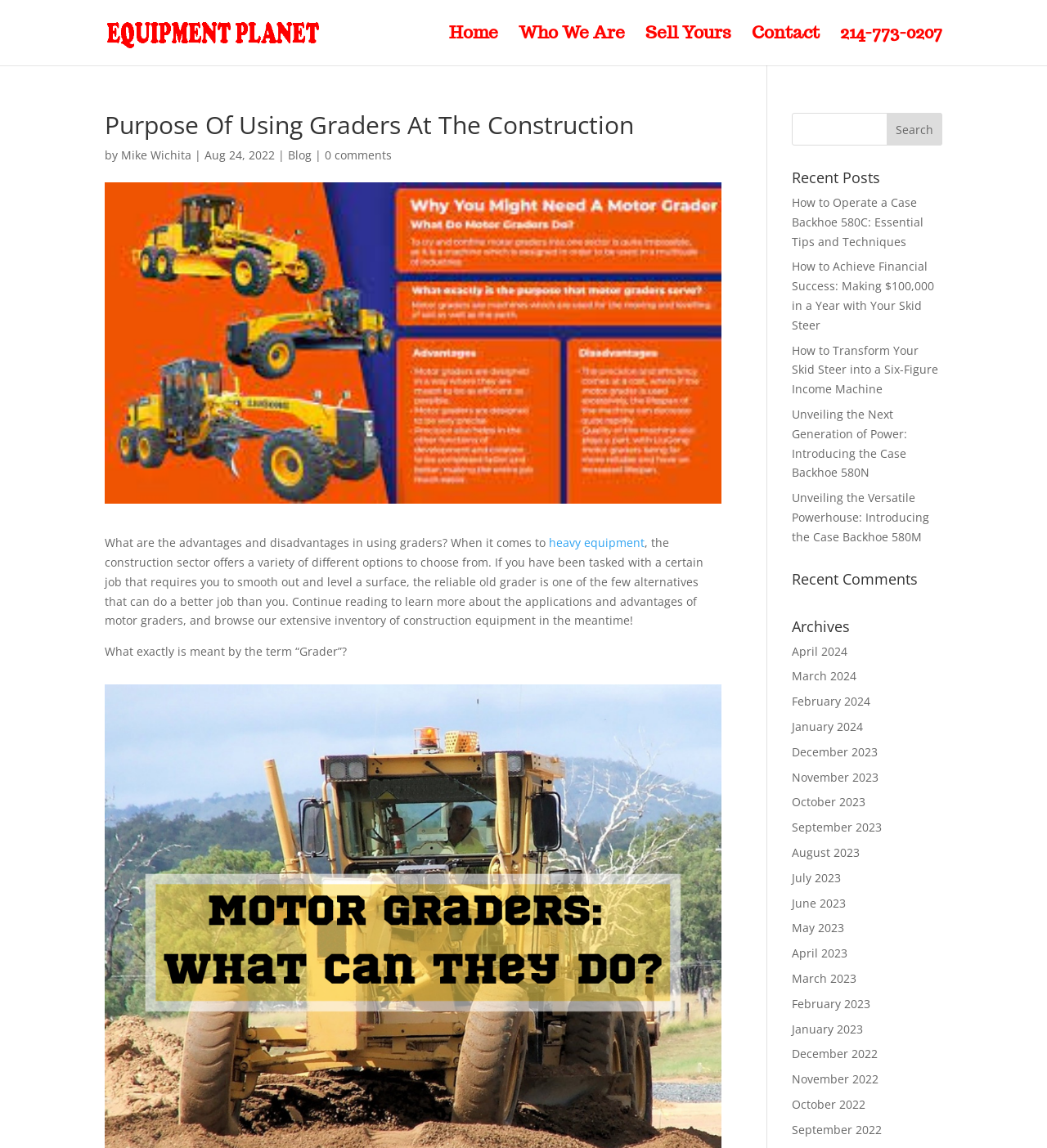What is the name of the website?
Look at the image and answer the question with a single word or phrase.

Equipment Planet Equipment